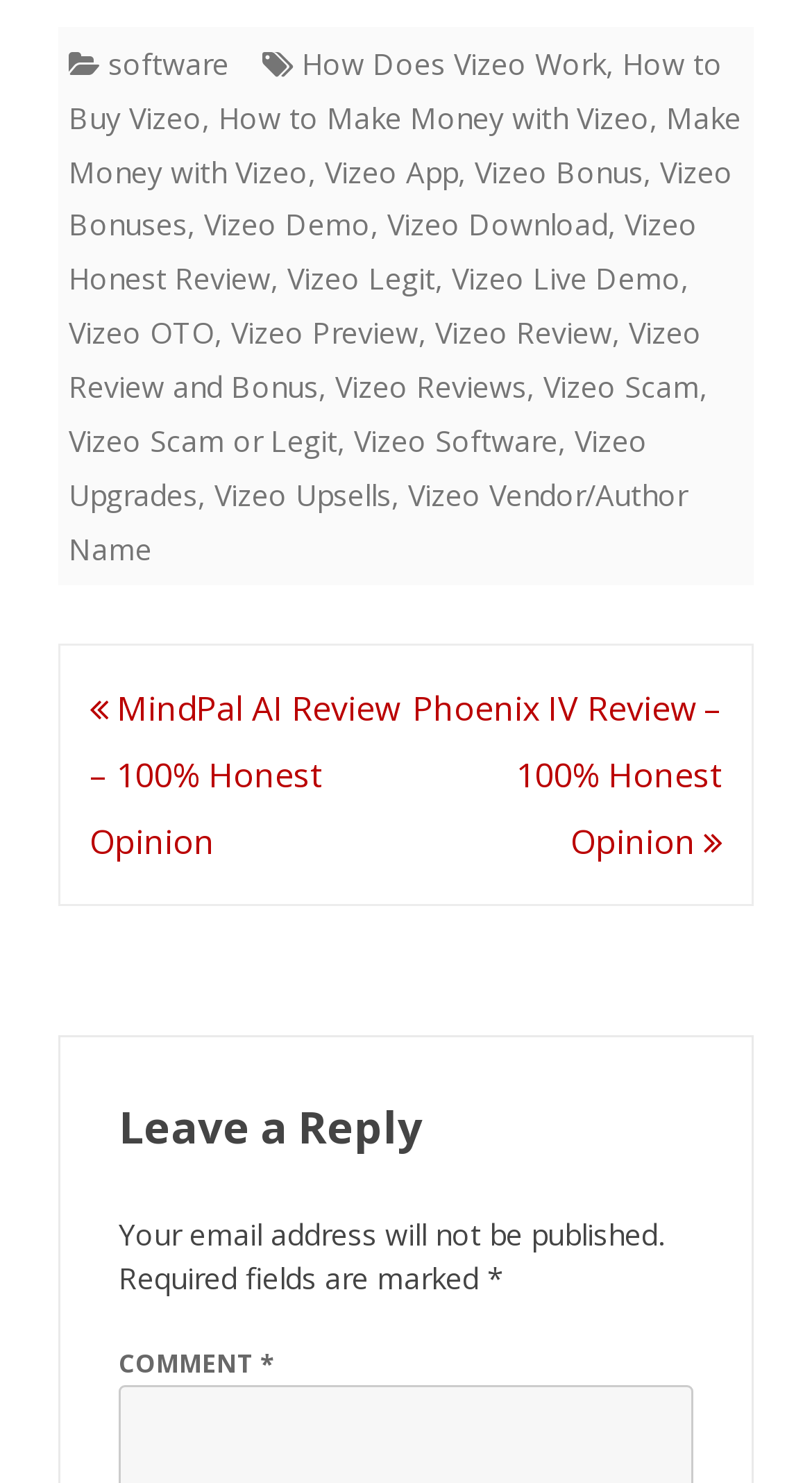Please determine the bounding box coordinates of the element to click in order to execute the following instruction: "Go to 'Vizeo App'". The coordinates should be four float numbers between 0 and 1, specified as [left, top, right, bottom].

[0.4, 0.102, 0.564, 0.129]